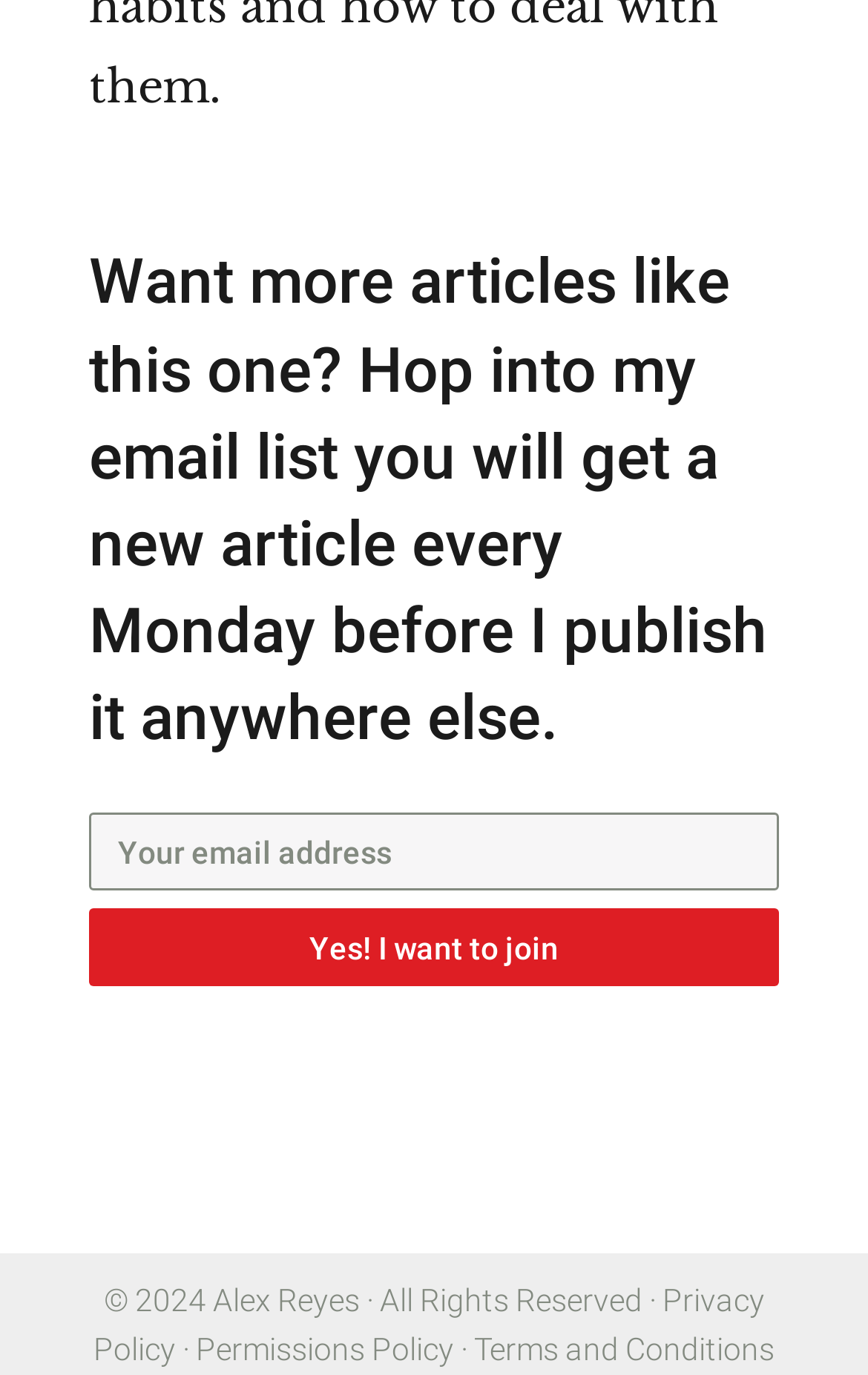Locate the bounding box of the user interface element based on this description: "Terms and Conditions".

[0.546, 0.969, 0.892, 0.994]